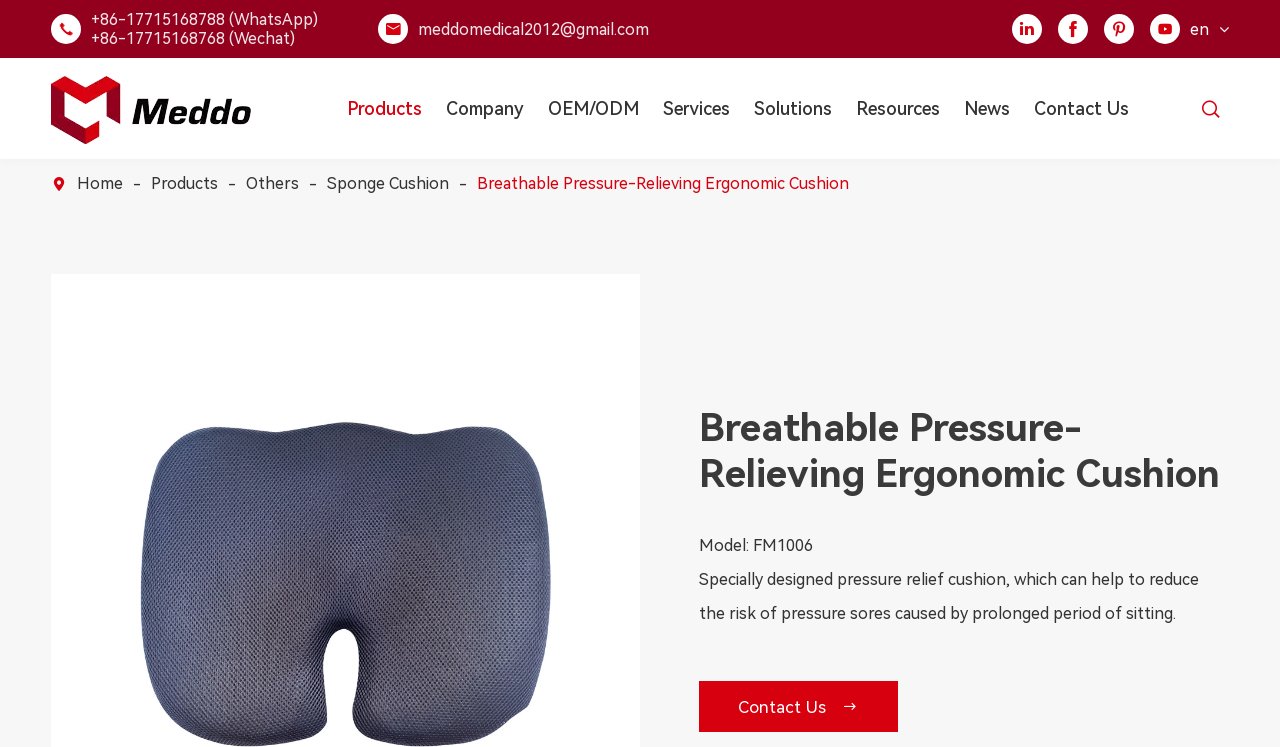What is the purpose of the cushion?
Please answer the question as detailed as possible.

I found this information by reading the static text description of the product, which states that the cushion is 'Specially designed pressure relief cushion, which can help to reduce the risk of pressure sores caused by prolonged period of sitting.'